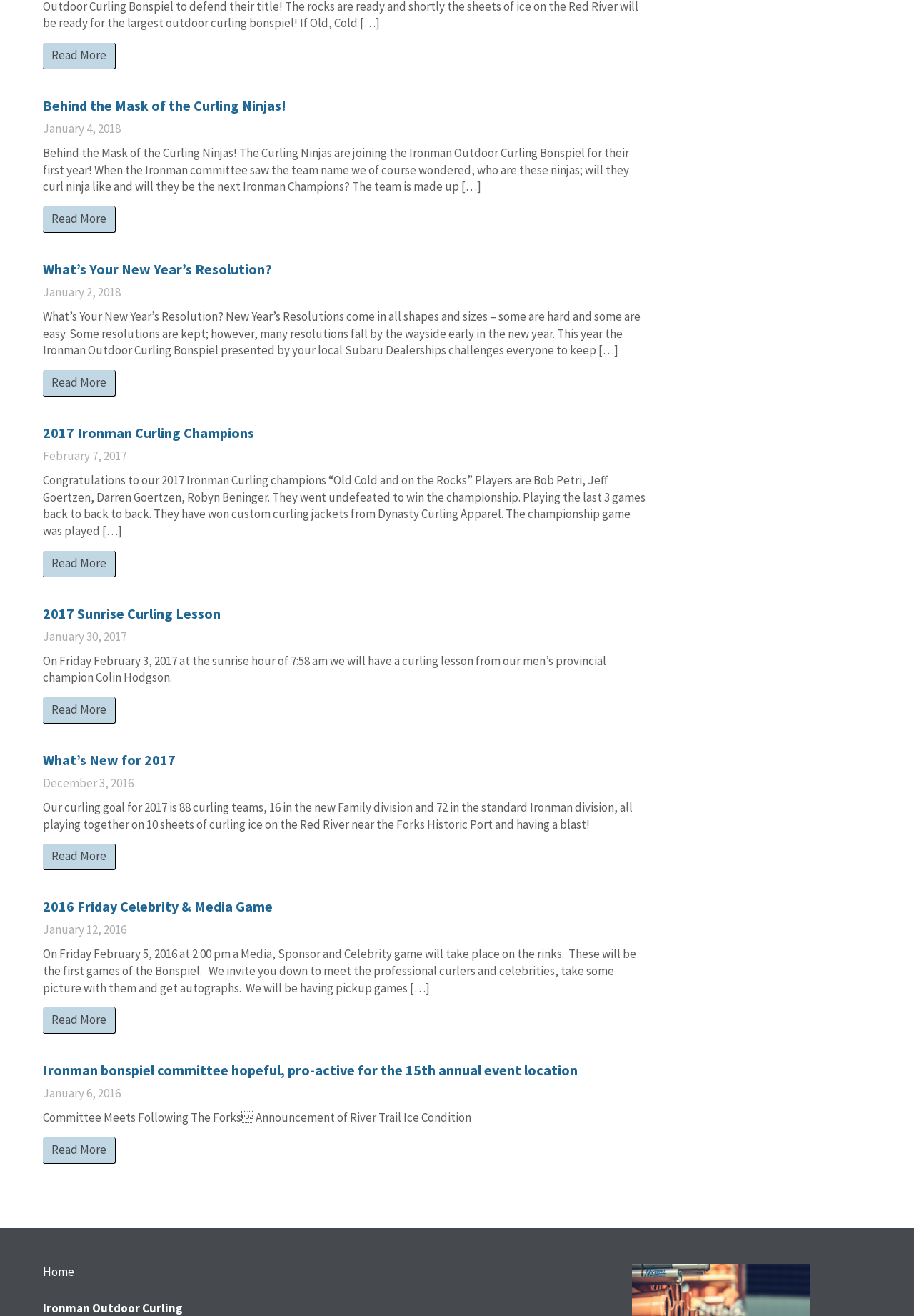Could you indicate the bounding box coordinates of the region to click in order to complete this instruction: "Click on the link to What’s Your New Year’s Resolution?".

[0.047, 0.198, 0.298, 0.211]